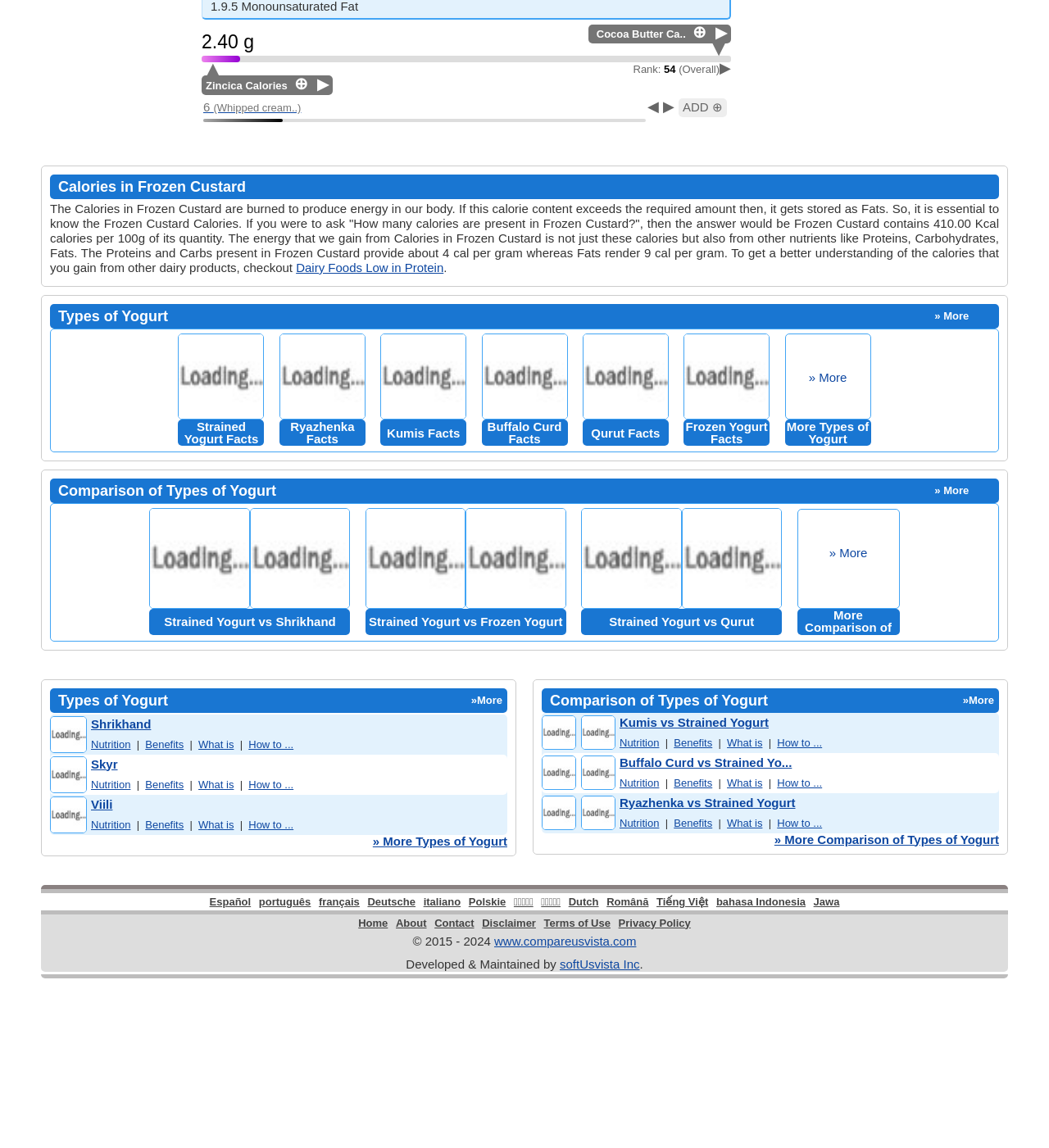Can you provide the bounding box coordinates for the element that should be clicked to implement the instruction: "Check Shrikhand Nutrition"?

[0.087, 0.624, 0.144, 0.636]